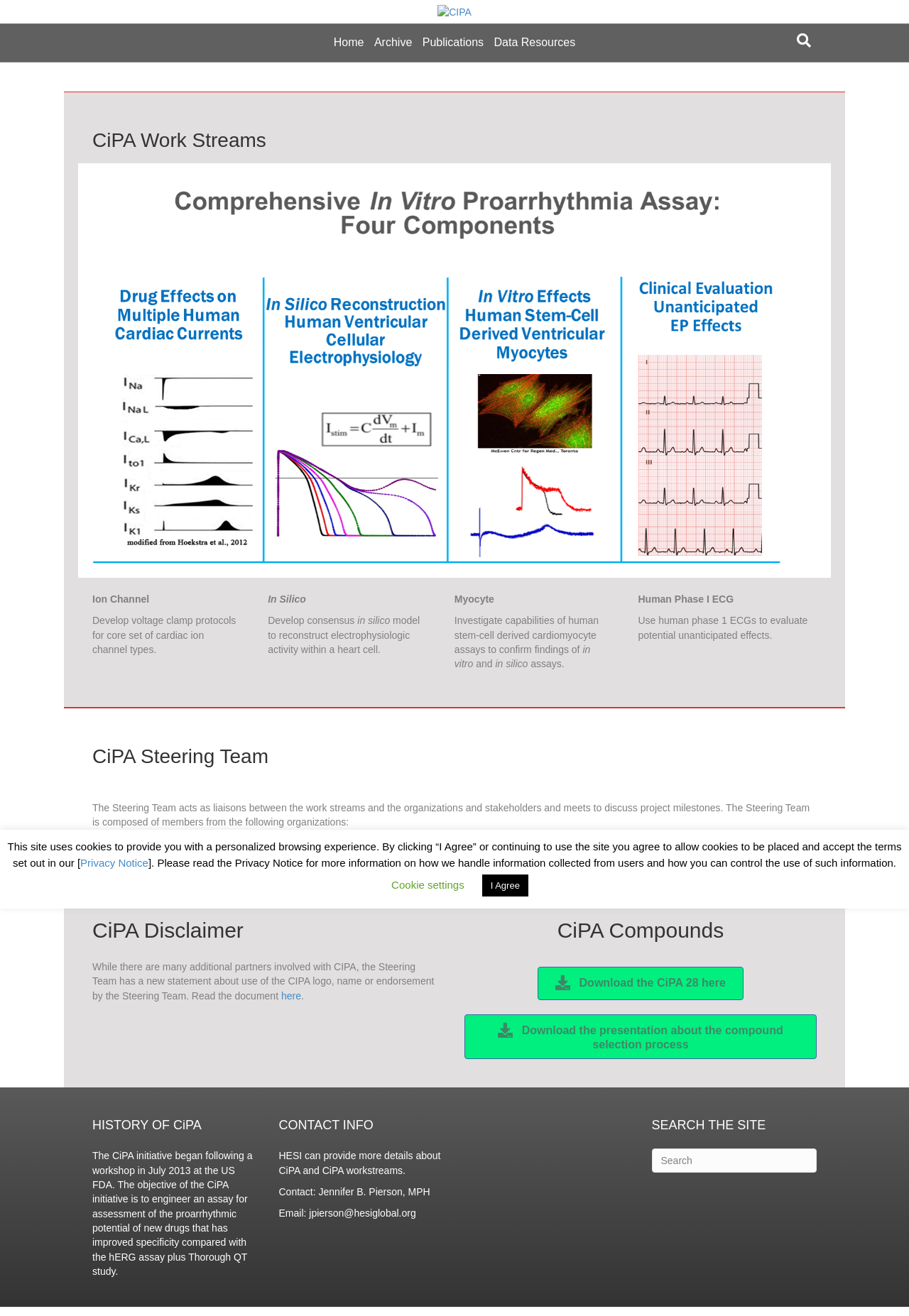Can you determine the bounding box coordinates of the area that needs to be clicked to fulfill the following instruction: "Contact HESI"?

[0.34, 0.918, 0.458, 0.926]